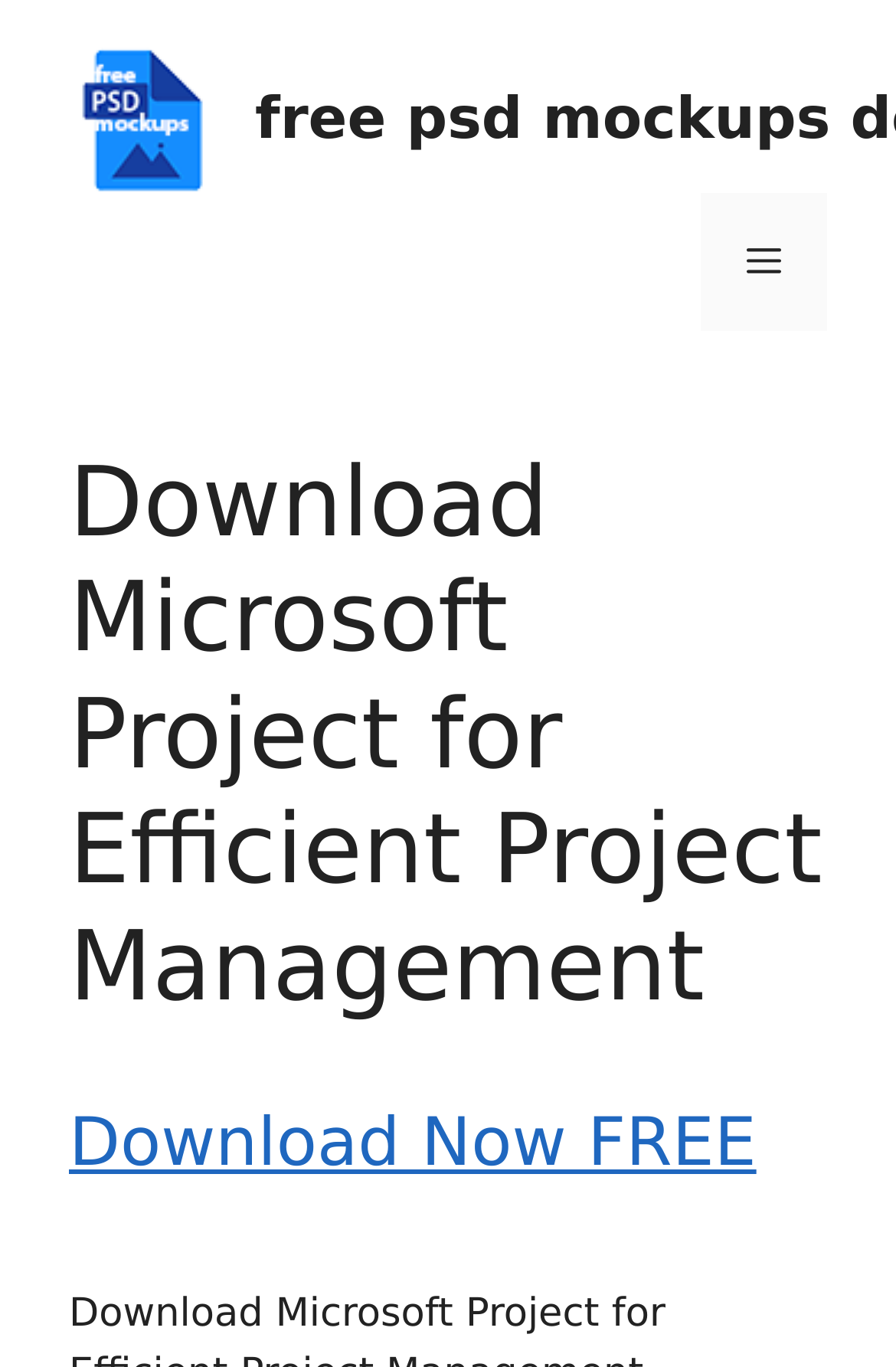Use one word or a short phrase to answer the question provided: 
What is the main purpose of this webpage?

Download Microsoft Project